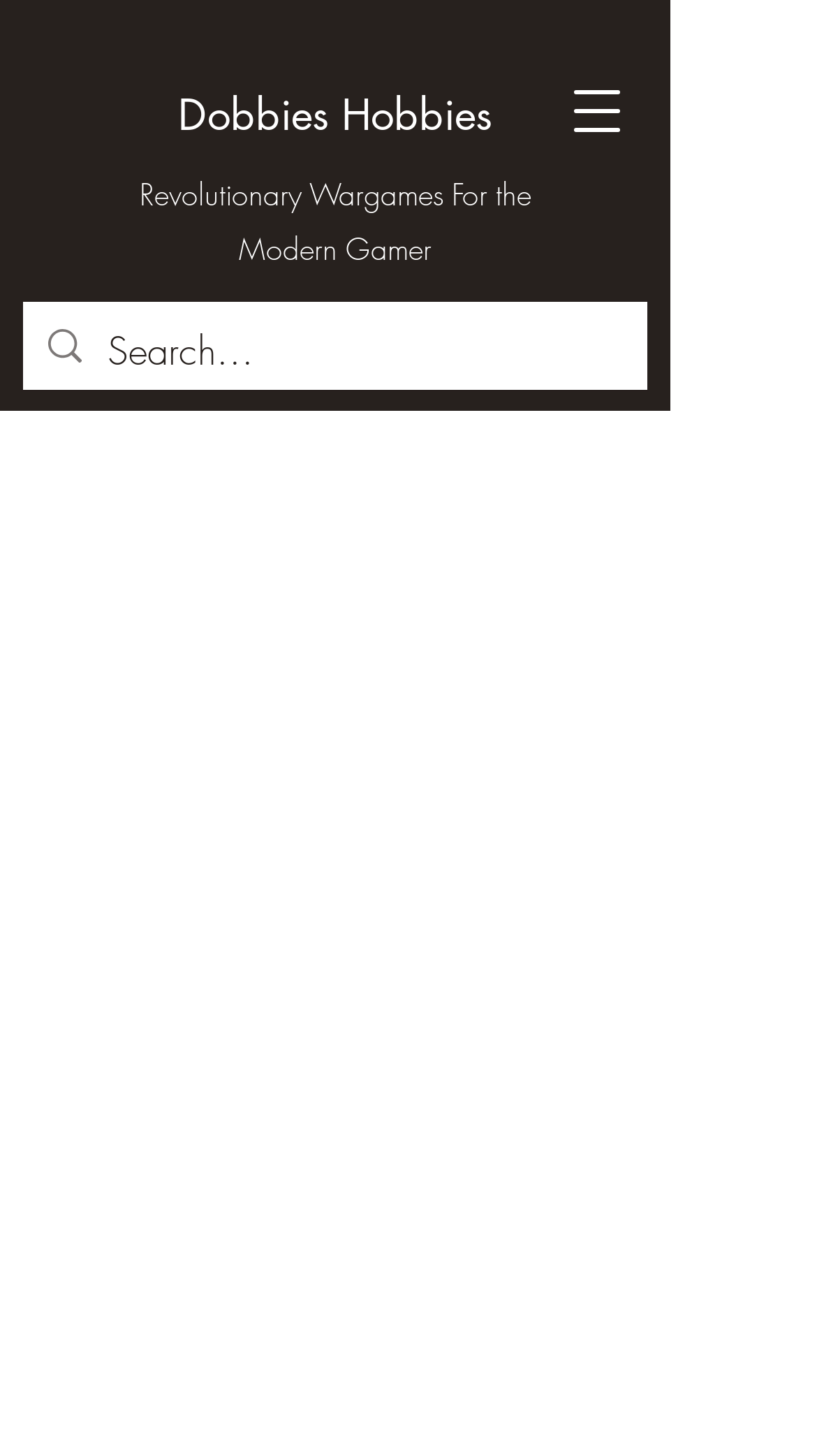What is the name of the website?
Look at the webpage screenshot and answer the question with a detailed explanation.

I determined the name of the website by looking at the link element with the text 'Dobbies Hobbies' which is likely to be the website's logo or title.